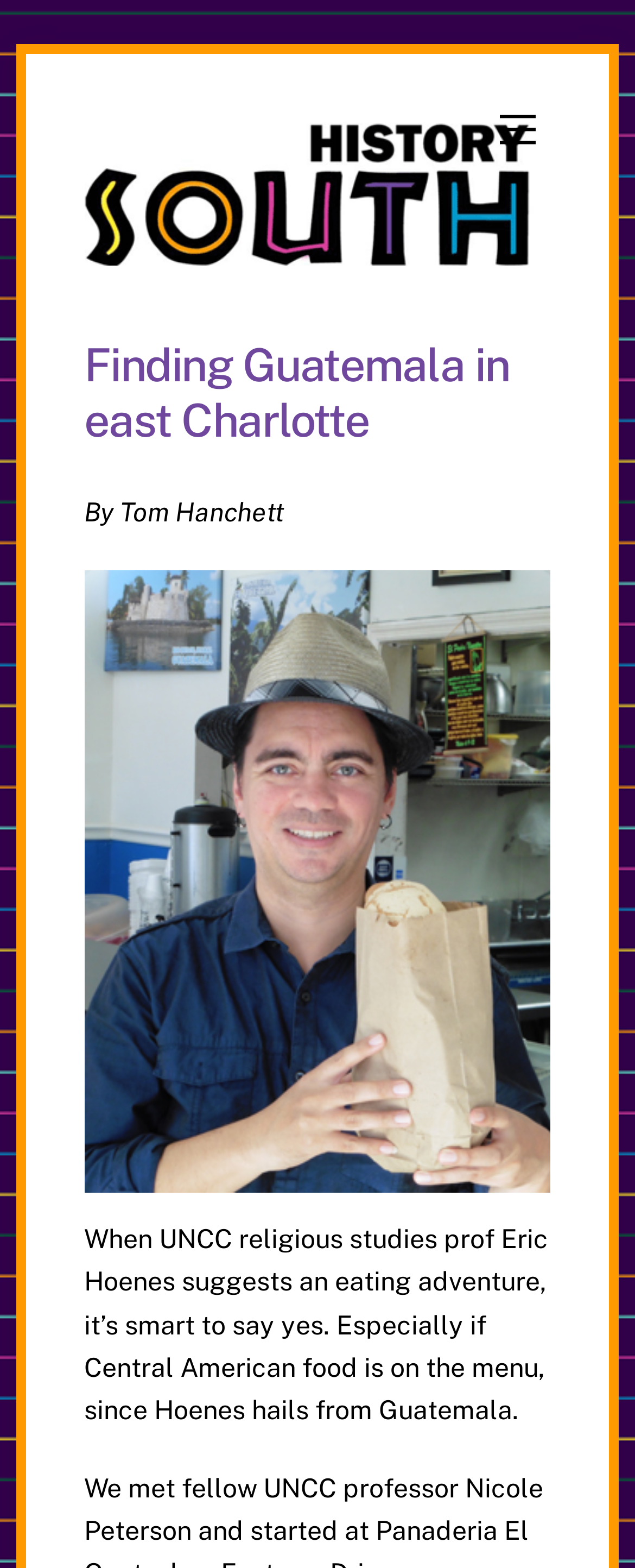Can you find the bounding box coordinates for the UI element given this description: "Menu"? Provide the coordinates as four float numbers between 0 and 1: [left, top, right, bottom].

[0.765, 0.063, 0.868, 0.103]